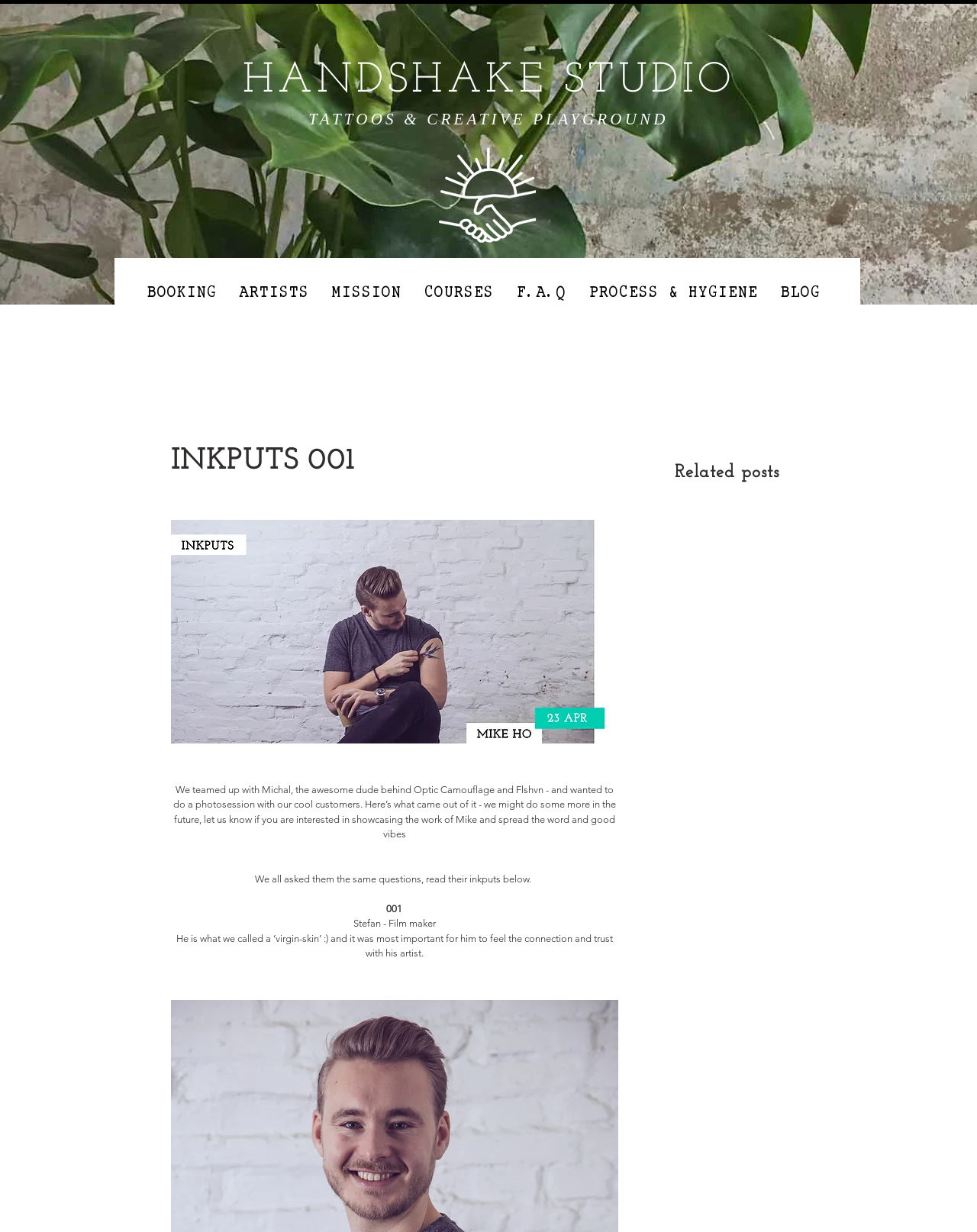Locate the bounding box of the UI element defined by this description: "PROCESS & HYGIENE". The coordinates should be given as four float numbers between 0 and 1, formatted as [left, top, right, bottom].

[0.591, 0.226, 0.787, 0.24]